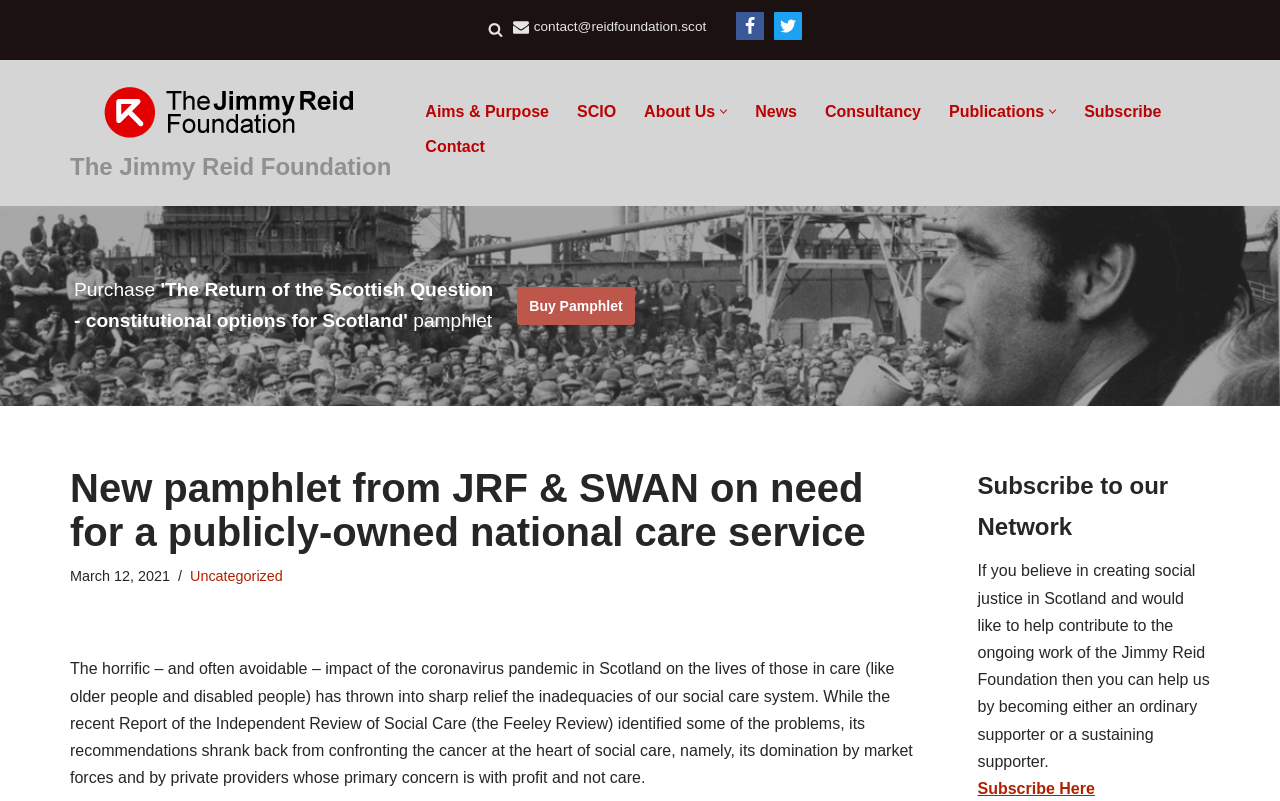Given the element description: "Subscribe Here", predict the bounding box coordinates of this UI element. The coordinates must be four float numbers between 0 and 1, given as [left, top, right, bottom].

[0.764, 0.974, 0.855, 0.995]